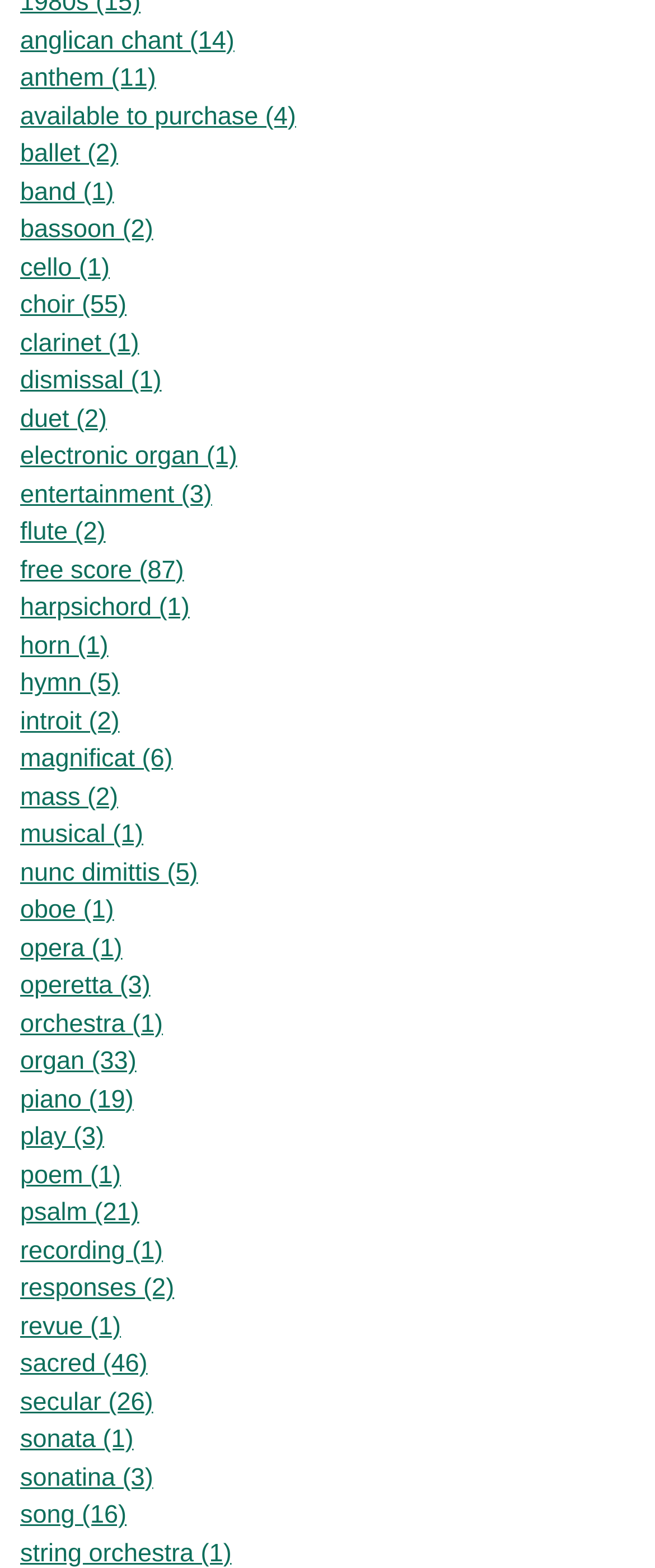Locate the coordinates of the bounding box for the clickable region that fulfills this instruction: "view free scores".

[0.031, 0.354, 0.281, 0.373]